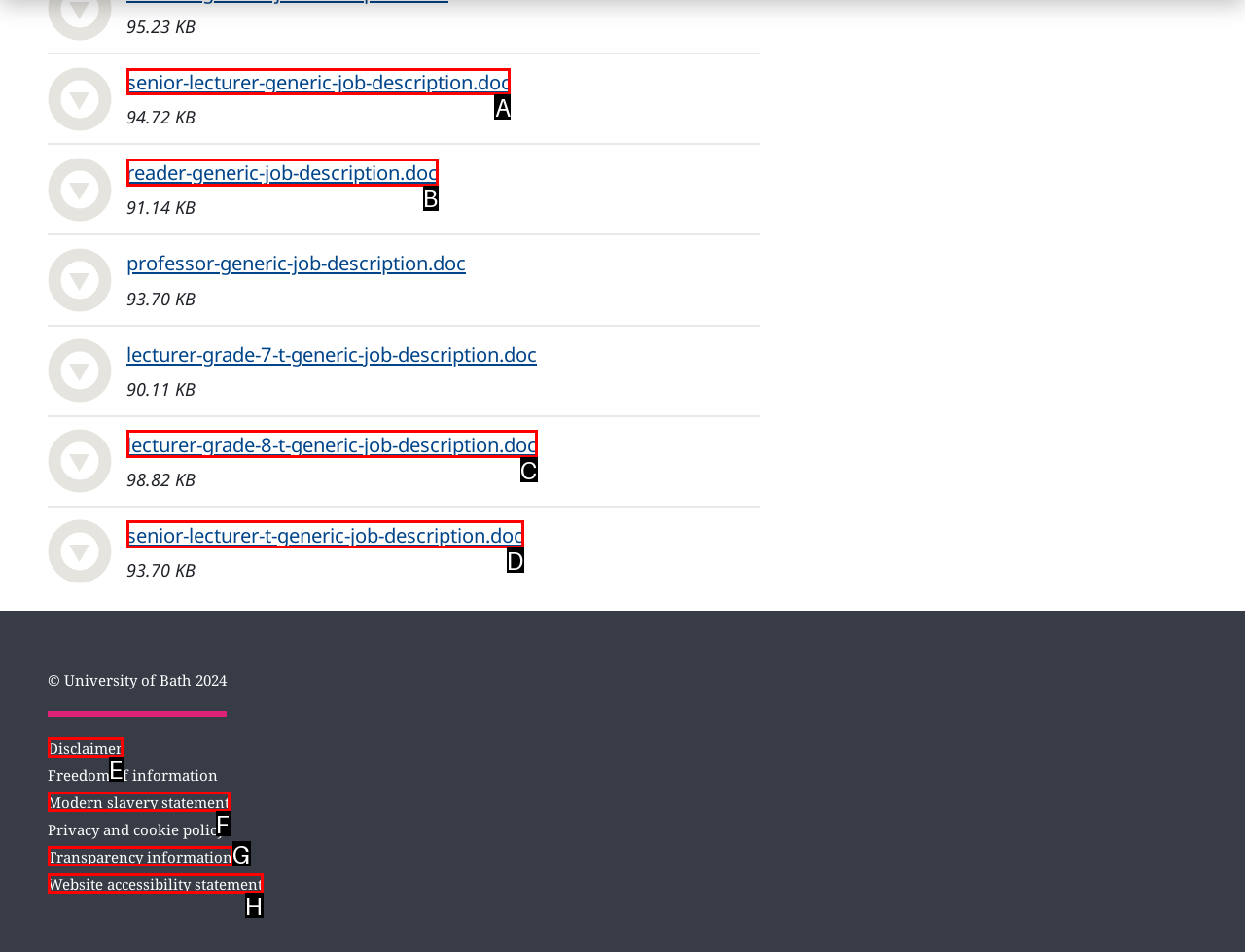To achieve the task: Get in touch with us through phone, which HTML element do you need to click?
Respond with the letter of the correct option from the given choices.

None